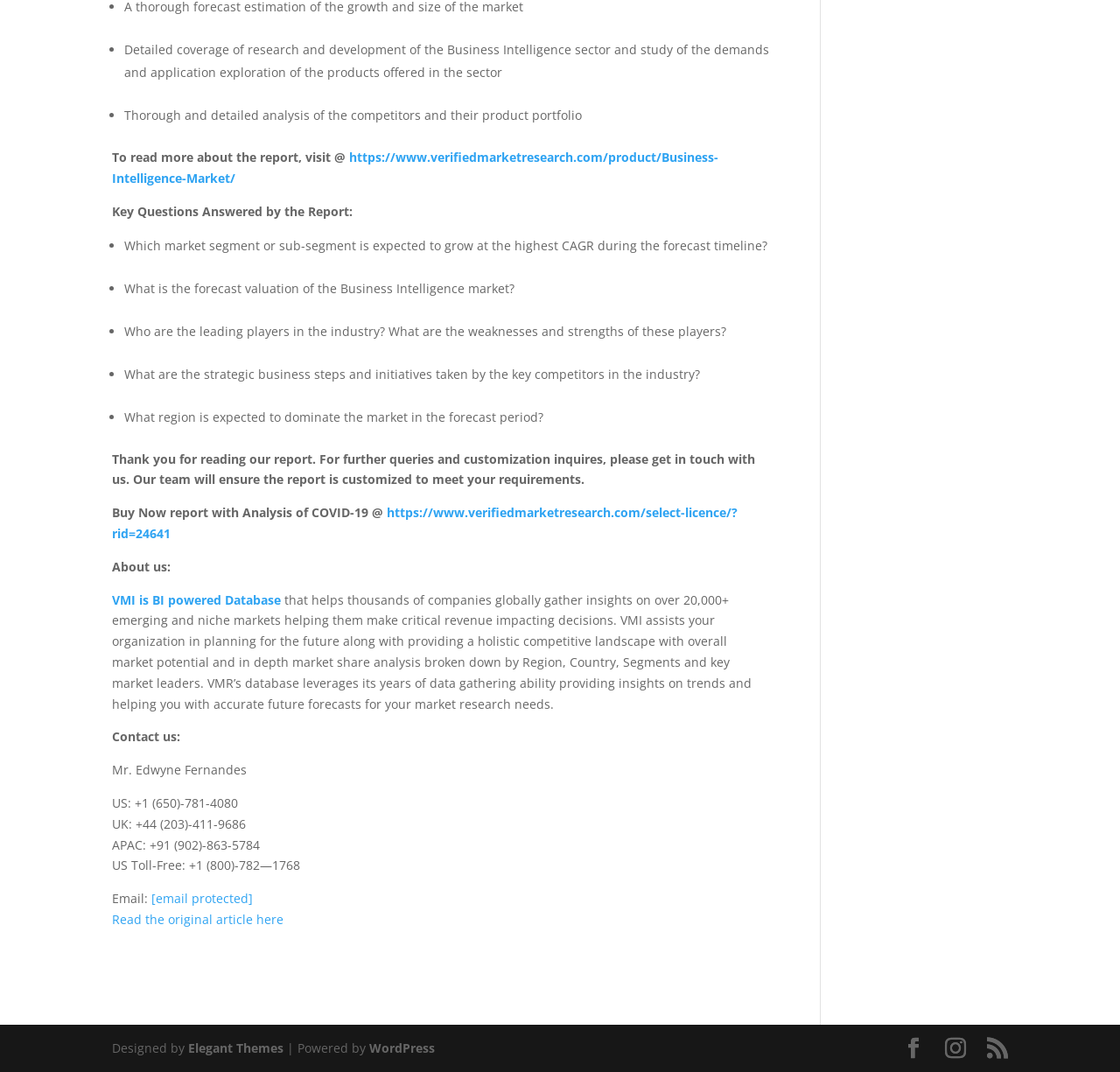Observe the image and answer the following question in detail: What is the report about?

The report is about the Business Intelligence Market, which is evident from the text 'Business-Intelligence-Market/' in the link 'https://www.verifiedmarketresearch.com/product/Business-Intelligence-Market/'. This link is provided to read more about the report.